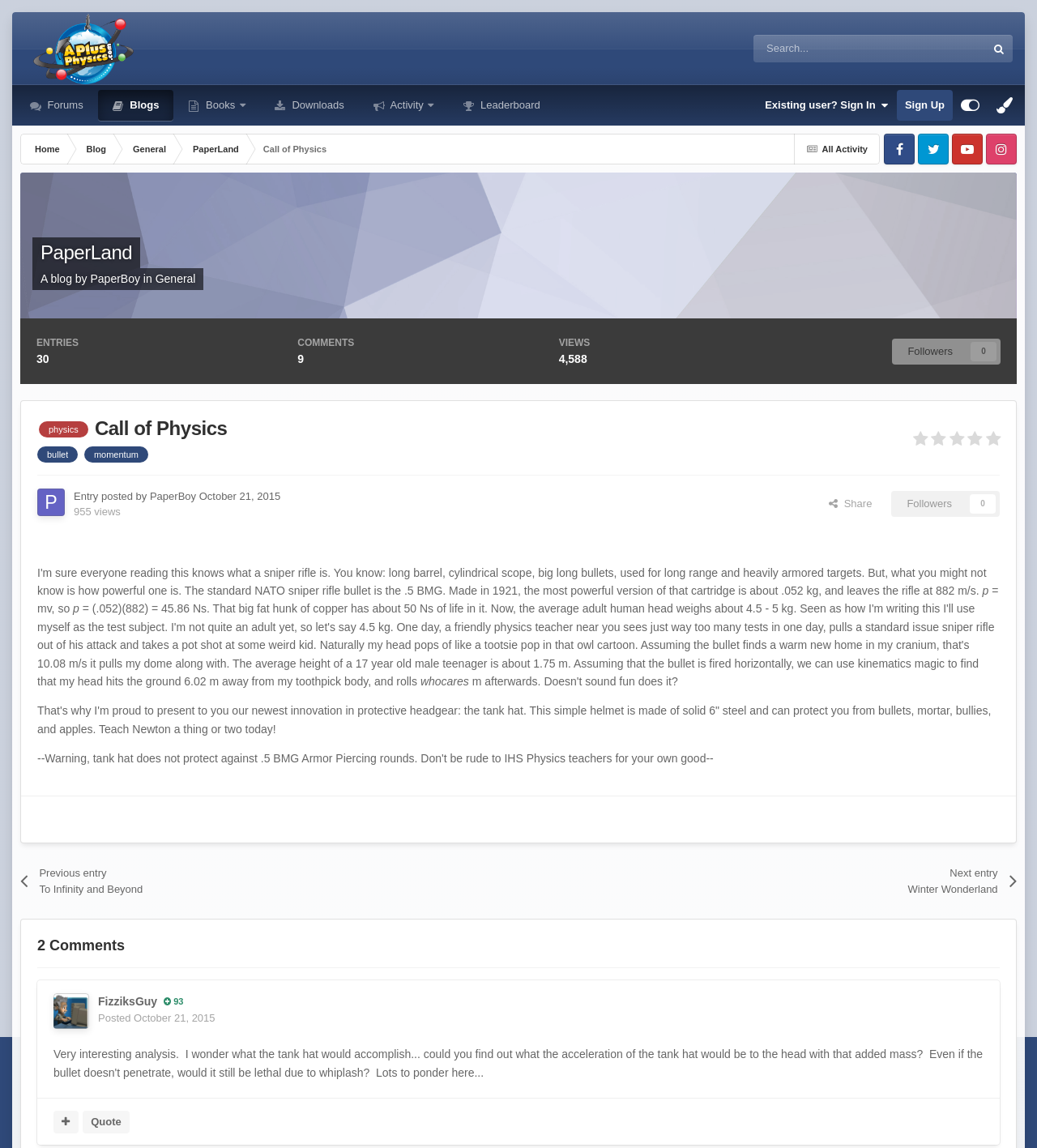Describe every aspect of the webpage comprehensively.

This webpage is a blog post titled "Call of Physics" on the "PaperLand" blog, which is part of the "APlusPhysics Community" website. At the top of the page, there is a navigation bar with links to "Forums", "Blogs", "Books", "Downloads", "Activity", and "Leaderboard". On the right side of the navigation bar, there is a search box and a button to sign in or sign up.

Below the navigation bar, there are social media links to Facebook, Twitter, YouTube, and Instagram. The blog post title "Call of Physics" is displayed prominently, followed by a brief description of the blog author, "PaperBoy", and the number of followers, entries, comments, and views.

The main content of the blog post is a humorous article about a fictional innovation in protective headgear, the "tank hat", which is made of solid 6" steel and can protect against various threats. The article is written in a lighthearted and playful tone.

At the bottom of the page, there are links to the previous and next blog entries, as well as a section for comments. There are two comments displayed, one from "FizziksGuy", which includes a link to the commenter's profile and a timestamp for when the comment was posted.

Throughout the page, there are various icons and images, including a disclosure triangle, a color well, and social media icons. The overall layout is organized and easy to navigate, with clear headings and concise text.